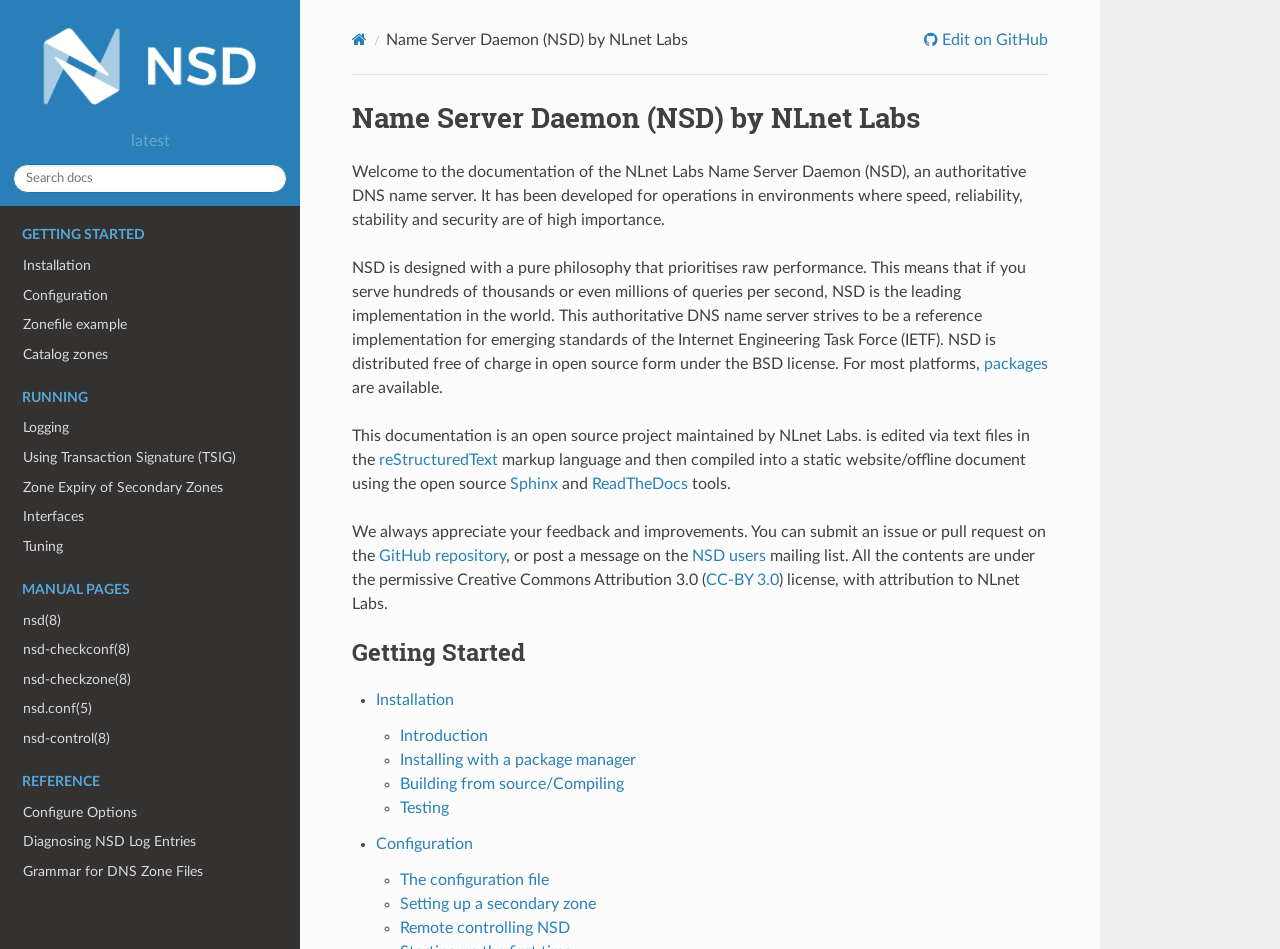Answer the question below using just one word or a short phrase: 
How can I contribute to NSD documentation?

Submit an issue or pull request on GitHub